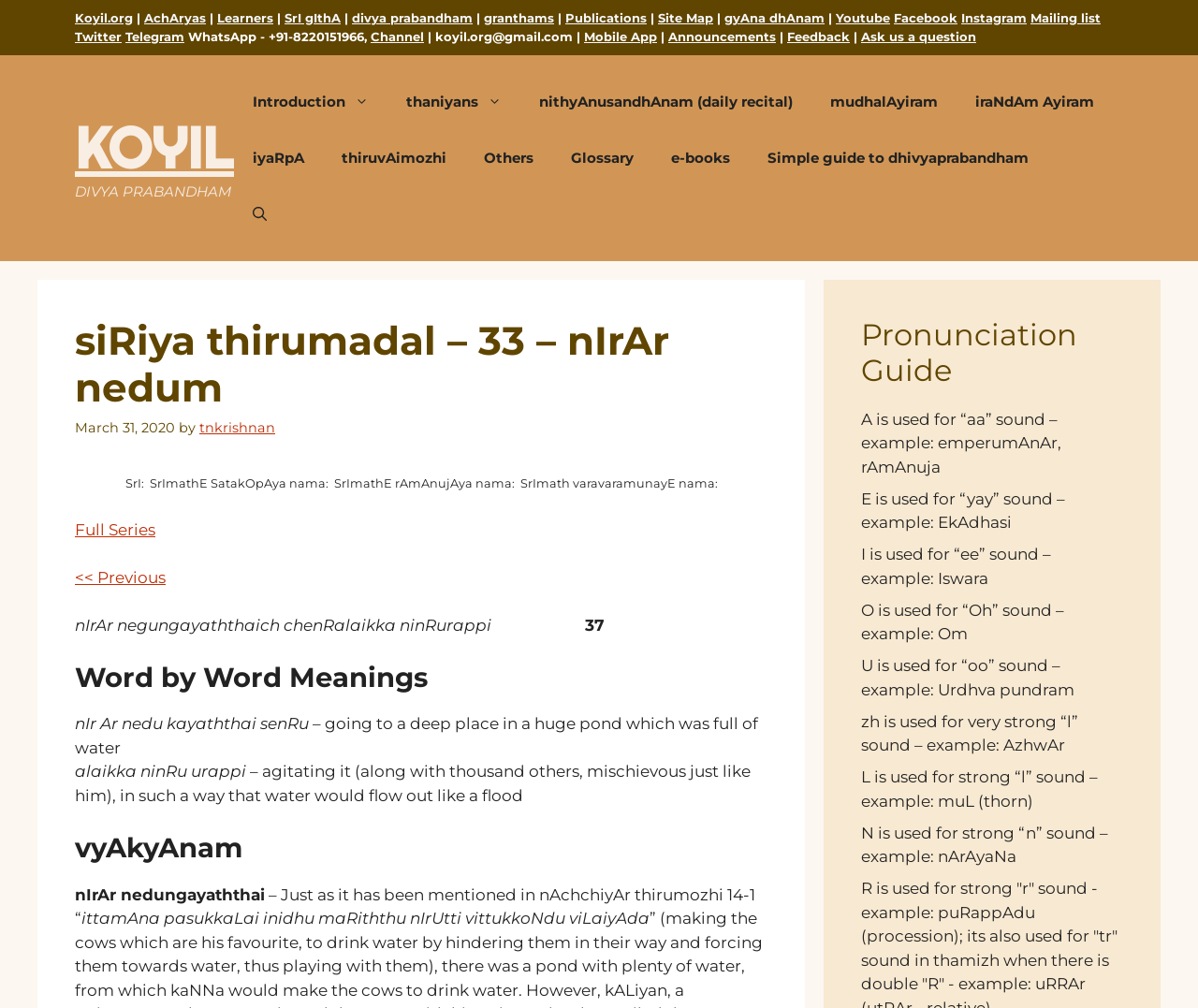Please determine the bounding box coordinates of the element to click on in order to accomplish the following task: "Click on the 'CONTACT' link". Ensure the coordinates are four float numbers ranging from 0 to 1, i.e., [left, top, right, bottom].

None